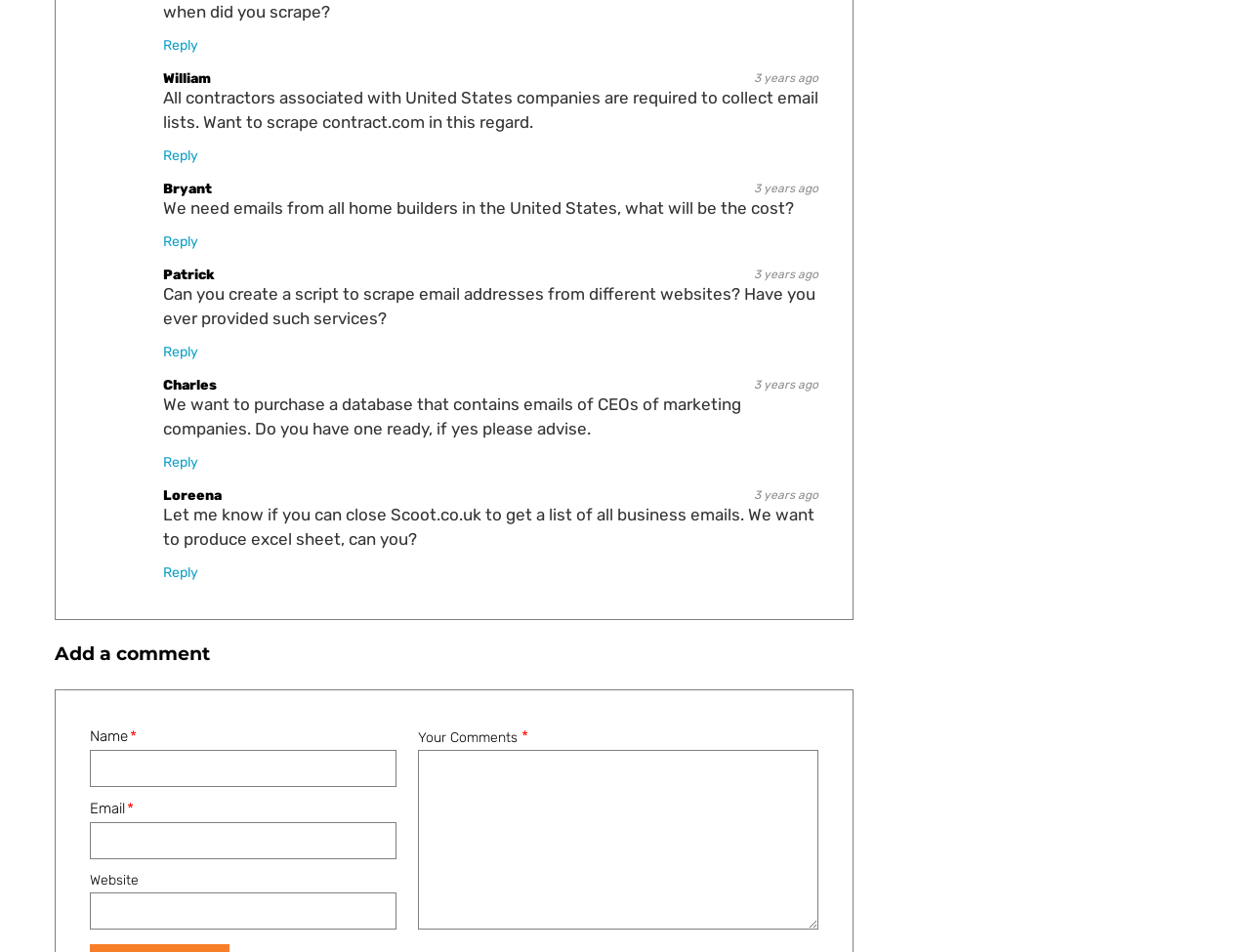Locate the bounding box coordinates of the clickable region to complete the following instruction: "Enter your name."

[0.072, 0.788, 0.317, 0.827]